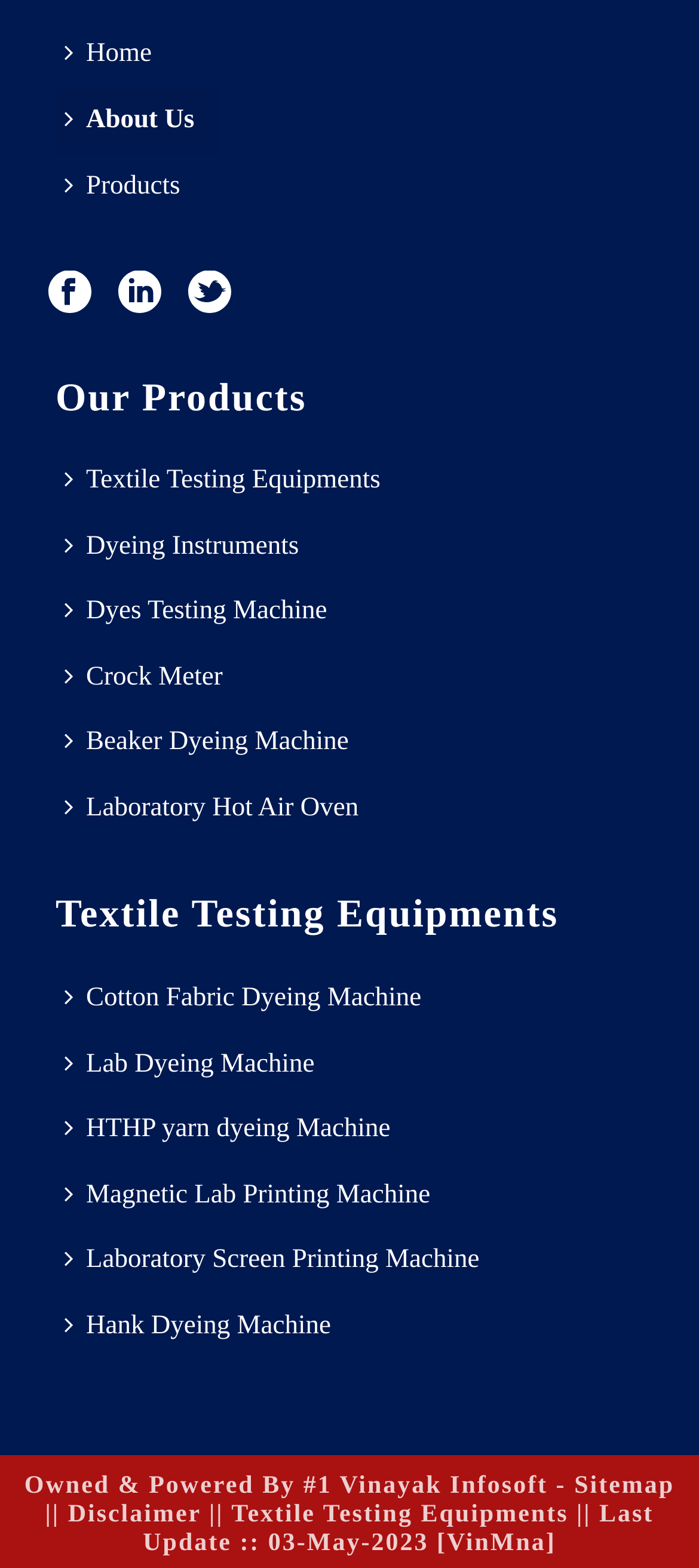Determine the bounding box coordinates of the section to be clicked to follow the instruction: "Click on Home". The coordinates should be given as four float numbers between 0 and 1, formatted as [left, top, right, bottom].

[0.079, 0.014, 0.256, 0.056]